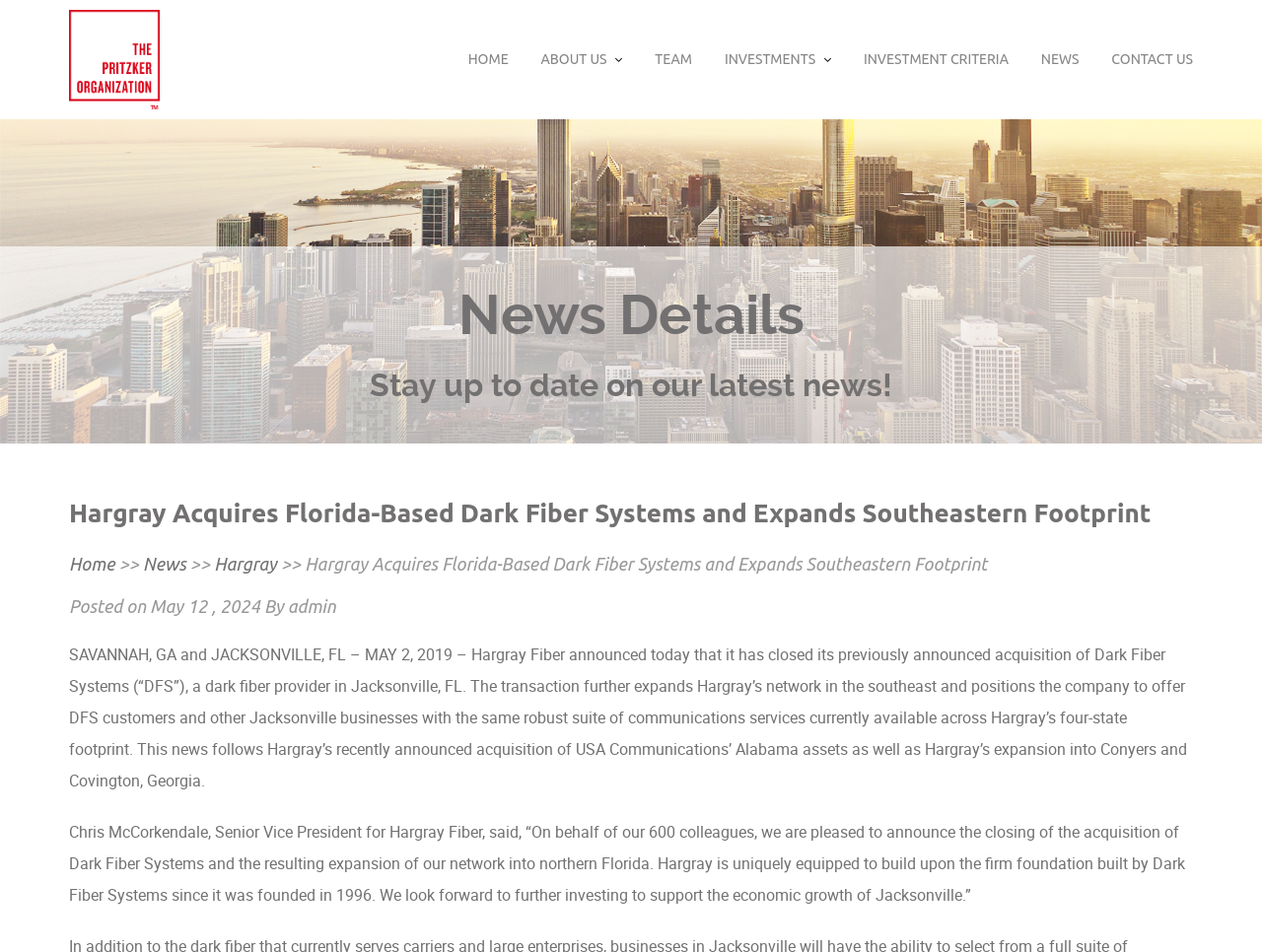Determine the bounding box coordinates for the area that needs to be clicked to fulfill this task: "Click the NEWS link". The coordinates must be given as four float numbers between 0 and 1, i.e., [left, top, right, bottom].

[0.825, 0.031, 0.855, 0.093]